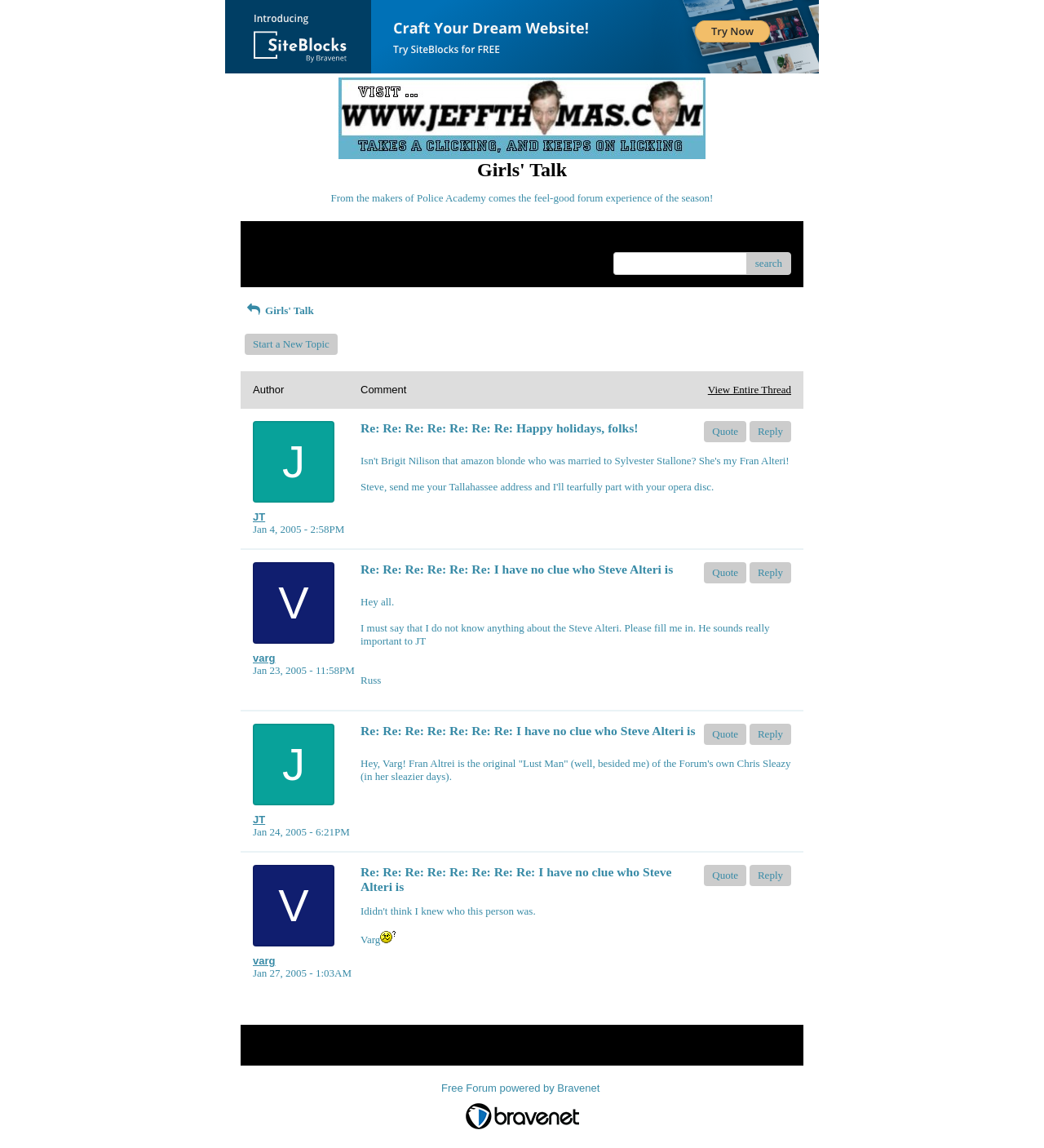Identify the bounding box coordinates of the part that should be clicked to carry out this instruction: "Quote a message".

[0.674, 0.367, 0.715, 0.385]